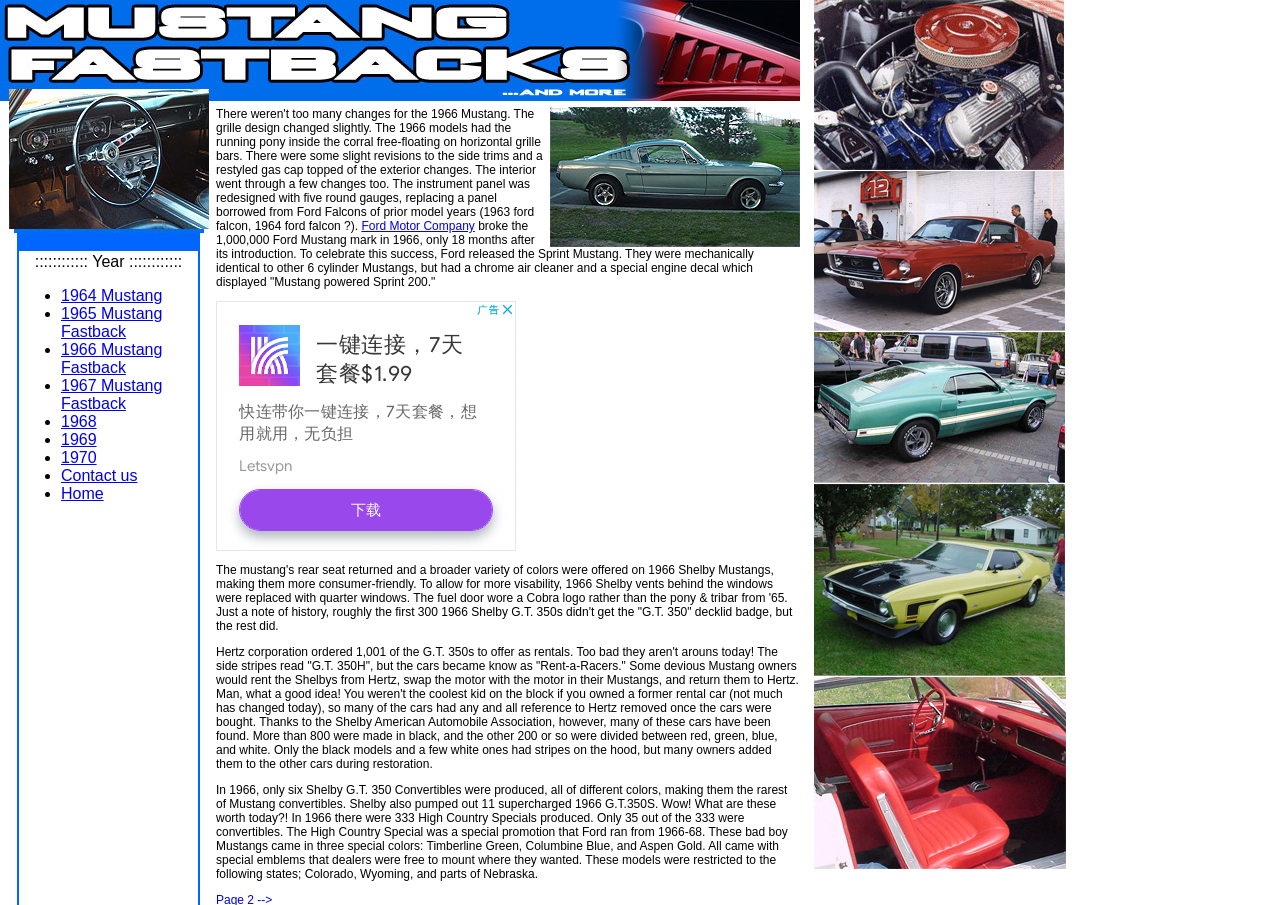Craft a detailed narrative of the webpage's structure and content.

The webpage is about the 1966 Ford Mustang, with a focus on its features, history, and variations. At the top, there is a table with multiple cells, containing a list of links to other Mustang models, including 1964, 1965, 1966, 1967, 1968, 1969, and 1970, as well as a "Contact us" and "Home" link. 

To the right of the table, there is an image that takes up a significant portion of the top section of the page. Below the table and image, there is a link to the "Ford Motor Company" and an advertisement iframe.

The main content of the page is divided into three sections of static text, which provide detailed information about the 1966 Shelby Mustangs, including their features, history, and production numbers. The text is positioned in the middle of the page, with a significant amount of space above and below it.

The first section of text discusses the changes made to the 1966 Shelby Mustangs, including the return of the rear seat and the addition of quarter windows. The second section talks about the Hertz corporation's order of 1,001 G.T. 350s, which became known as "Rent-a-Racers," and how some of these cars were modified and resold. The third section provides information about the rare Shelby G.T. 350 Convertibles, supercharged G.T.350S, and High Country Specials produced in 1966.